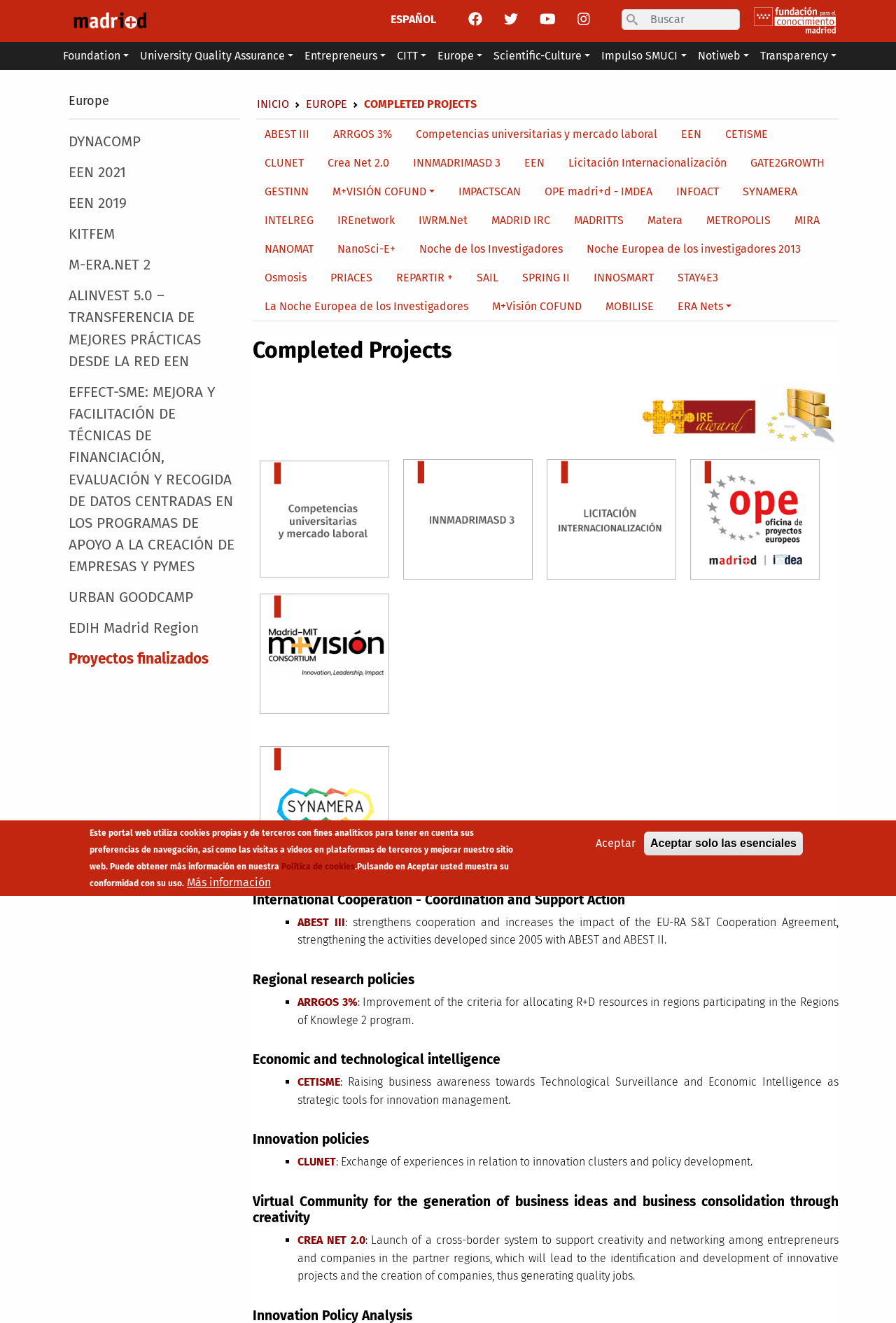How many completed projects are listed?
Refer to the image and provide a one-word or short phrase answer.

24